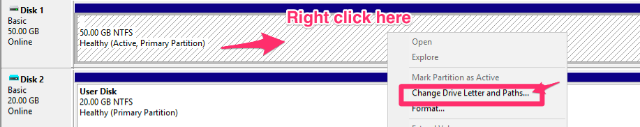Provide a comprehensive description of the image.

The image depicts a section of a computer's disk management interface, highlighting the steps for changing a drive letter. In the upper part of the image, a disk labeled "Disk 1" is shown, indicating it has a capacity of 50.00 GB and is formatted with NTFS. The partition is described as "Healthy (Active, Primary Partition)." Below it, "Disk 2" is listed with a smaller capacity of 20.00 GB. 

An arrow points to the section on "Disk 1," indicating that users should right-click in this area. A context menu appears next to the arrow, with options including "Open," "Mark Partition as Active," and notably, "Change Drive Letter and Paths..." which is emphasized in a bright pink box. This instructional graphic serves as a visual guide for users looking to modify their disk partitions effectively.